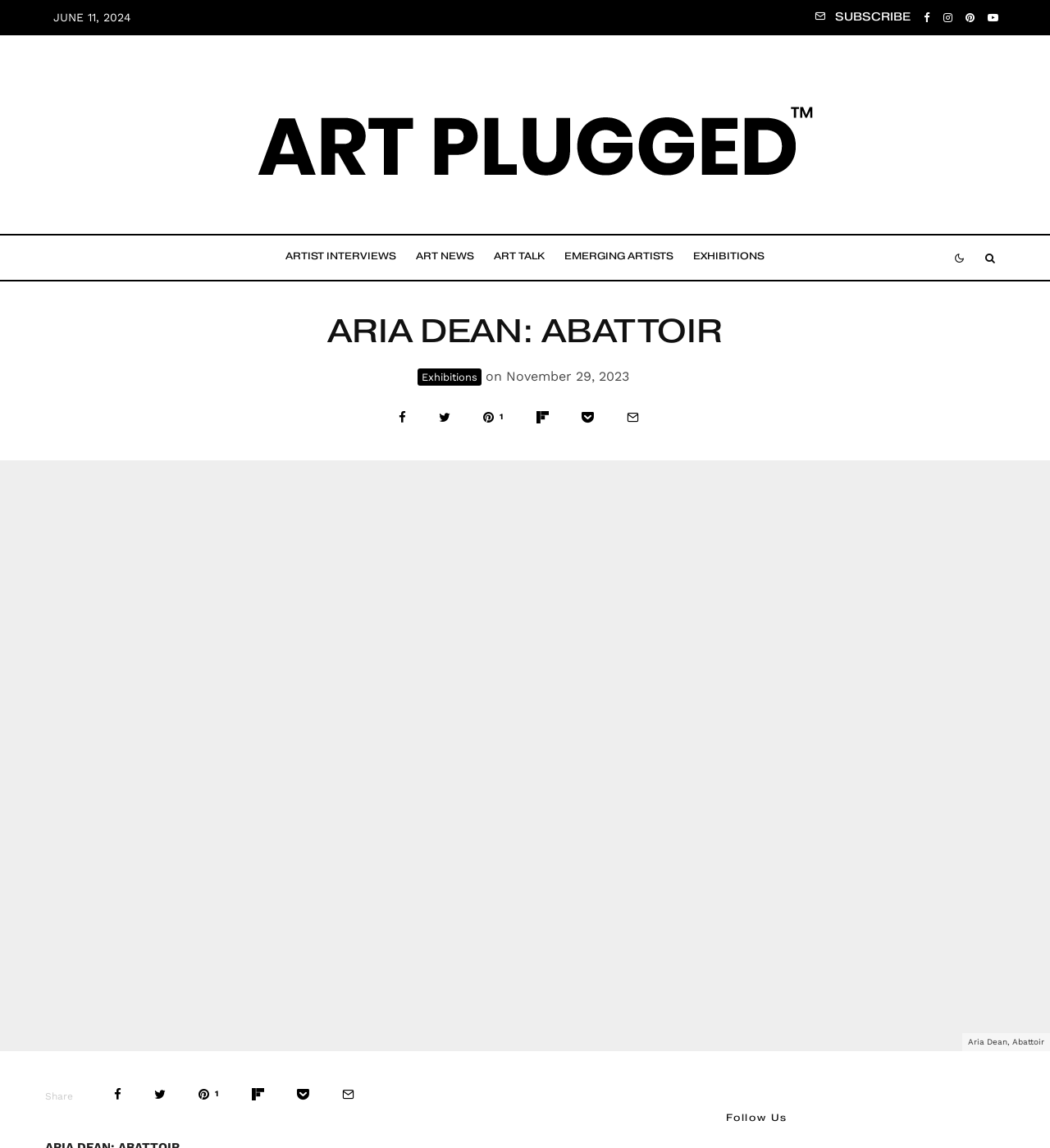Given the description of the UI element: "Exhibitions", predict the bounding box coordinates in the form of [left, top, right, bottom], with each value being a float between 0 and 1.

[0.397, 0.321, 0.458, 0.336]